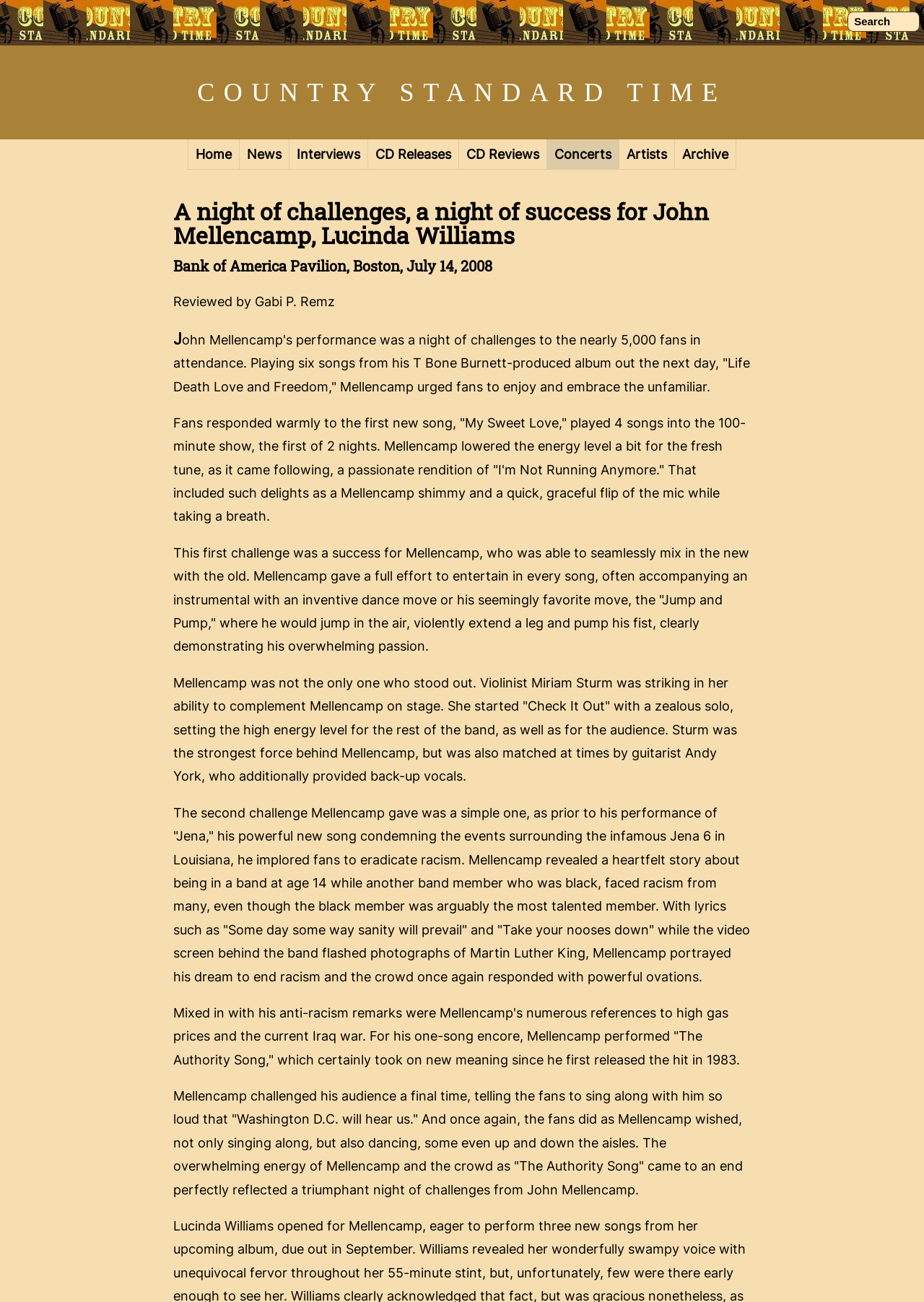What is the name of John Mellencamp's album released in 2008? From the image, respond with a single word or brief phrase.

Life Death Love and Freedom